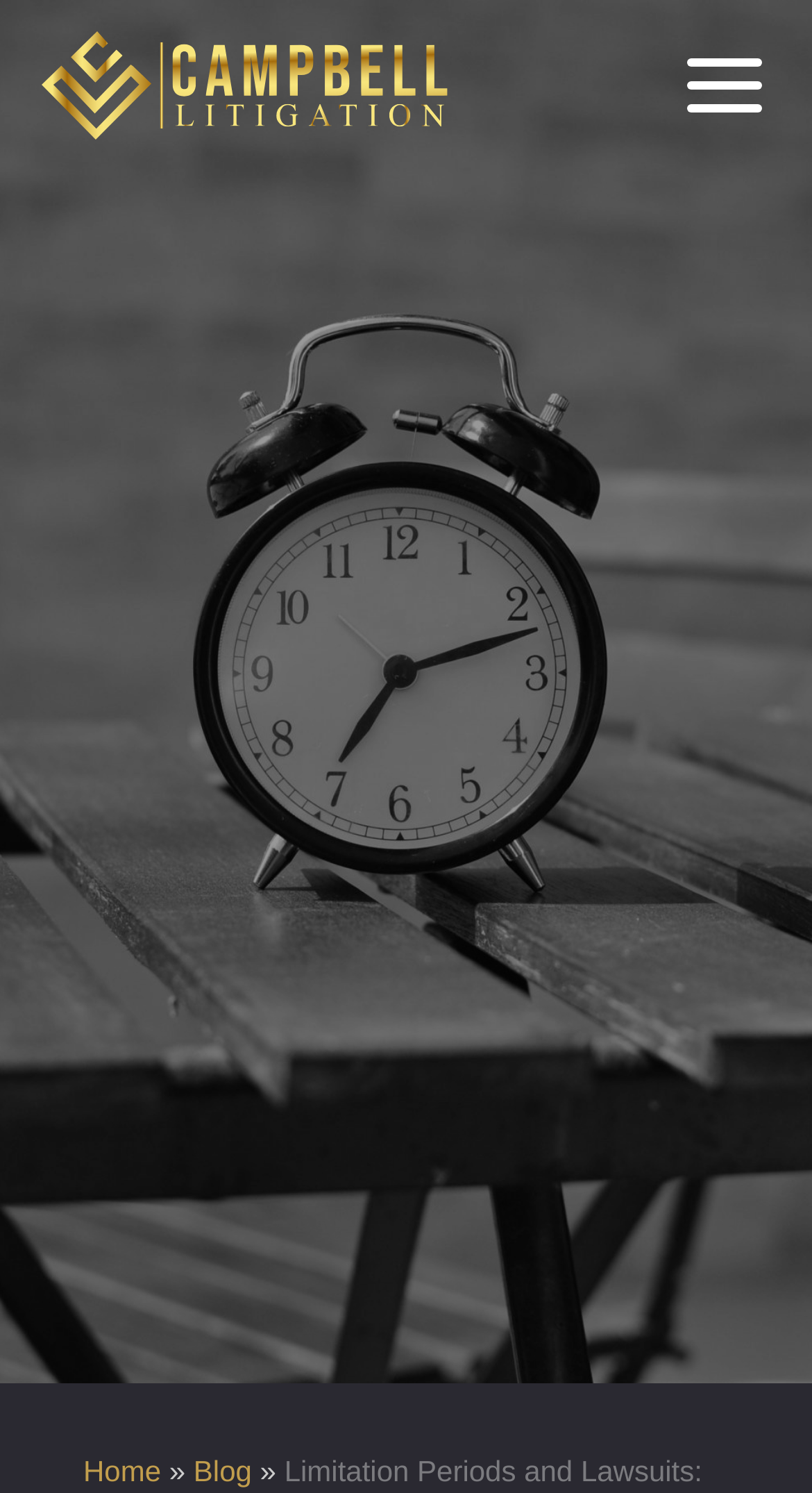Generate a thorough caption that explains the contents of the webpage.

The webpage appears to be a blog post or article from Campbell Litigation, a law firm. At the top left corner, there is a logo of Campbell Litigation, which is an image linked to the website's homepage. Next to the logo, there is a heading that reads "PERSONAL INJURY" in a prominent font. 

Below the logo and the heading, there is a main title of the article, "Limitation Periods and Lawsuits: Don’t Wait Too Long to Consult with a Personal Injury Lawyer", which is a heading that spans across most of the width of the page. 

Underneath the main title, there is a static text that indicates the article was "Posted on July 23, 2018". 

At the bottom of the page, there is a navigation menu with two links: "Home" and "Blog", separated by a right-pointing arrow symbol. The "Home" link is positioned to the left of the "Blog" link.